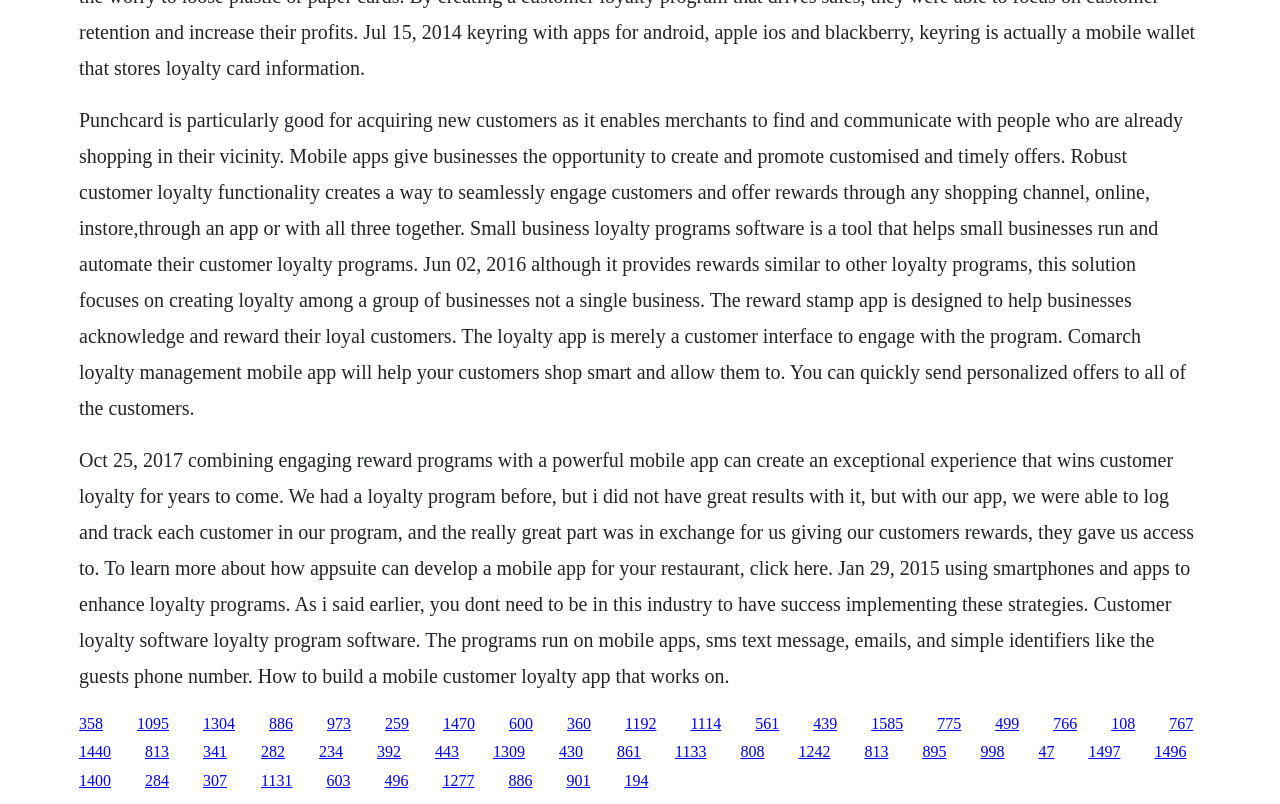Please indicate the bounding box coordinates of the element's region to be clicked to achieve the instruction: "Click the link to build a mobile customer loyalty app that works". Provide the coordinates as four float numbers between 0 and 1, i.e., [left, top, right, bottom].

[0.107, 0.889, 0.132, 0.91]